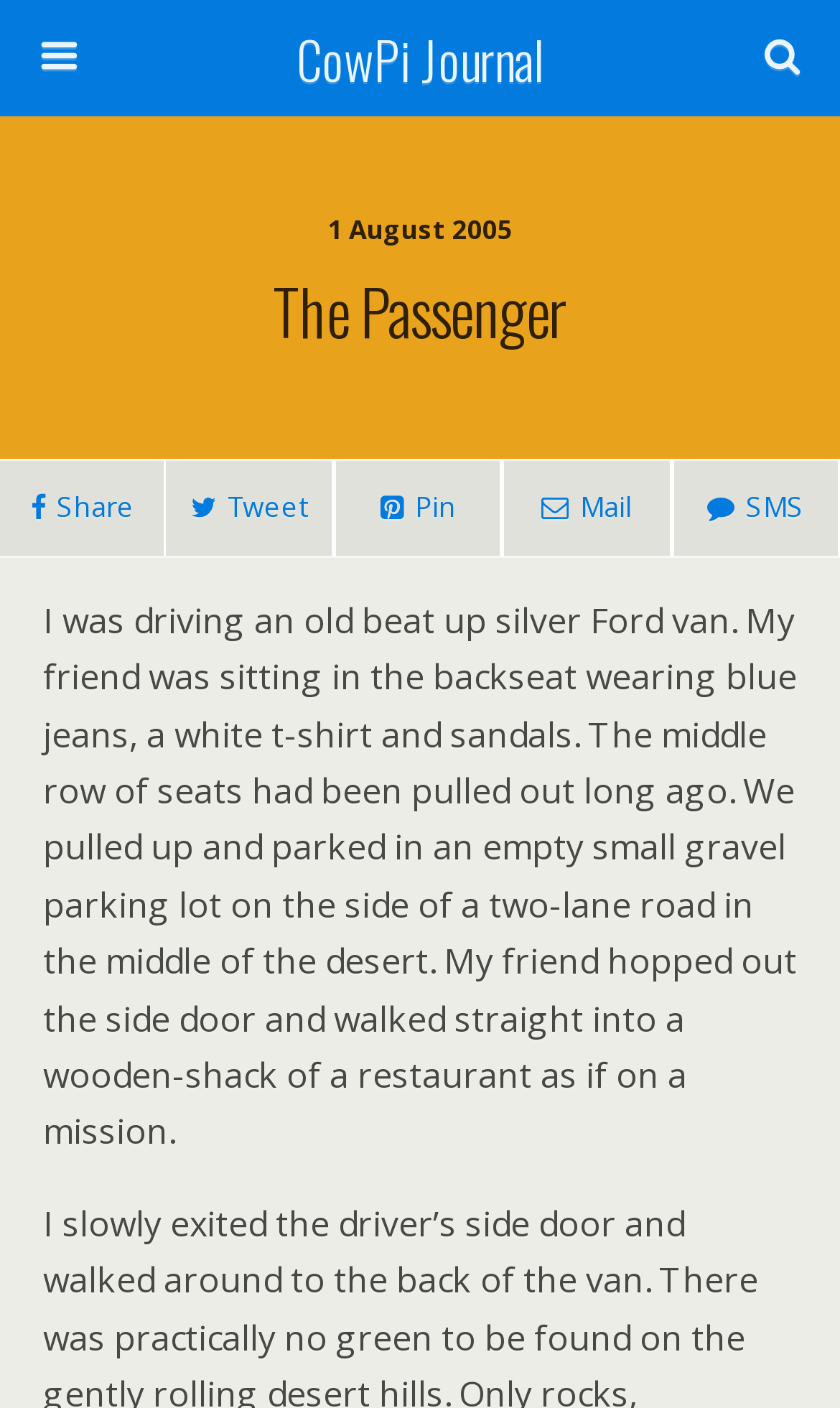Provide an in-depth description of the elements and layout of the webpage.

The webpage is titled "The Passenger" and is part of the "CowPi Journal". At the top, there is a link to "CowPi Journal" taking up most of the width. Below it, there is a search bar with a text box and a "Search" button to its right. 

On the left side, there is a date "1 August 2005" displayed. The main title "The Passenger" is a heading that spans the entire width of the page, positioned below the date. 

On the top-left corner, there are four social media links, each represented by an icon, allowing users to share, tweet, pin, or mail the content. 

The main content of the page is a passage of text that describes a scene where the narrator is driving an old van with a friend in the backseat. The passage is quite long and takes up most of the page's vertical space.